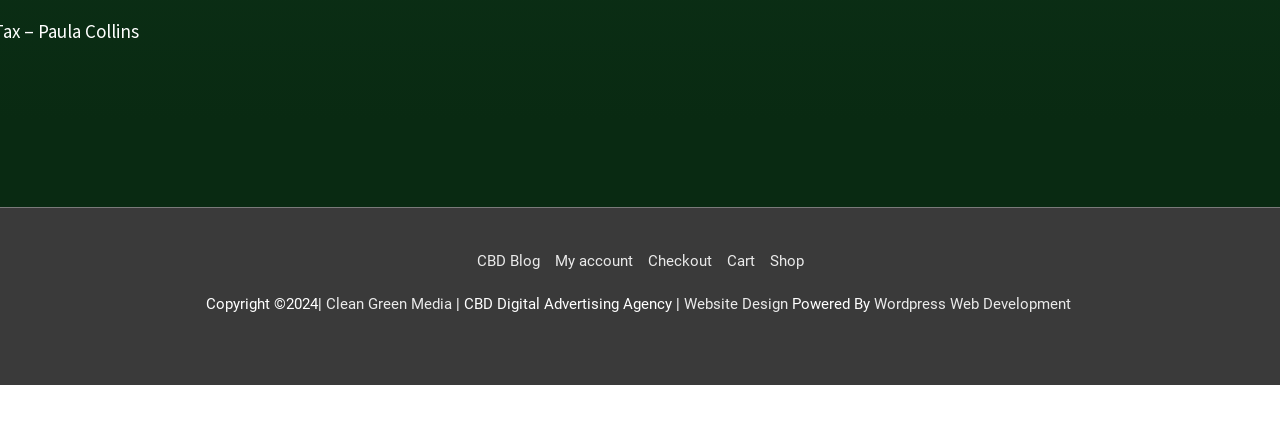Who is the copyright holder?
Answer the question with a thorough and detailed explanation.

The copyright information is located at the bottom of the webpage, where it says 'Copyright ©2024'. This indicates that the copyright holder is the entity that owns the rights to the content on this webpage, and the year of copyright is 2024.